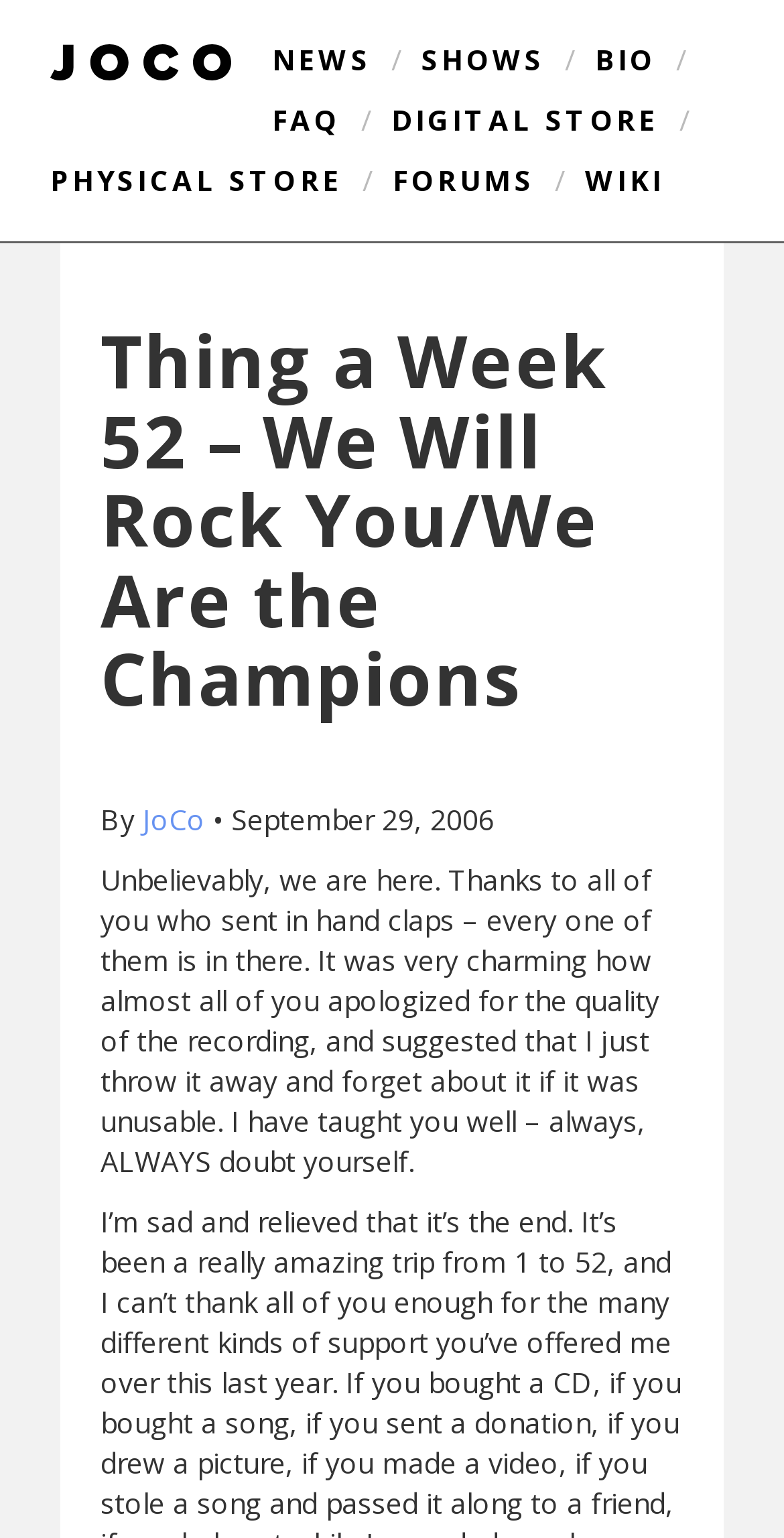Find the bounding box coordinates of the element you need to click on to perform this action: 'Visit the BIO page'. The coordinates should be represented by four float values between 0 and 1, in the format [left, top, right, bottom].

[0.759, 0.026, 0.837, 0.051]